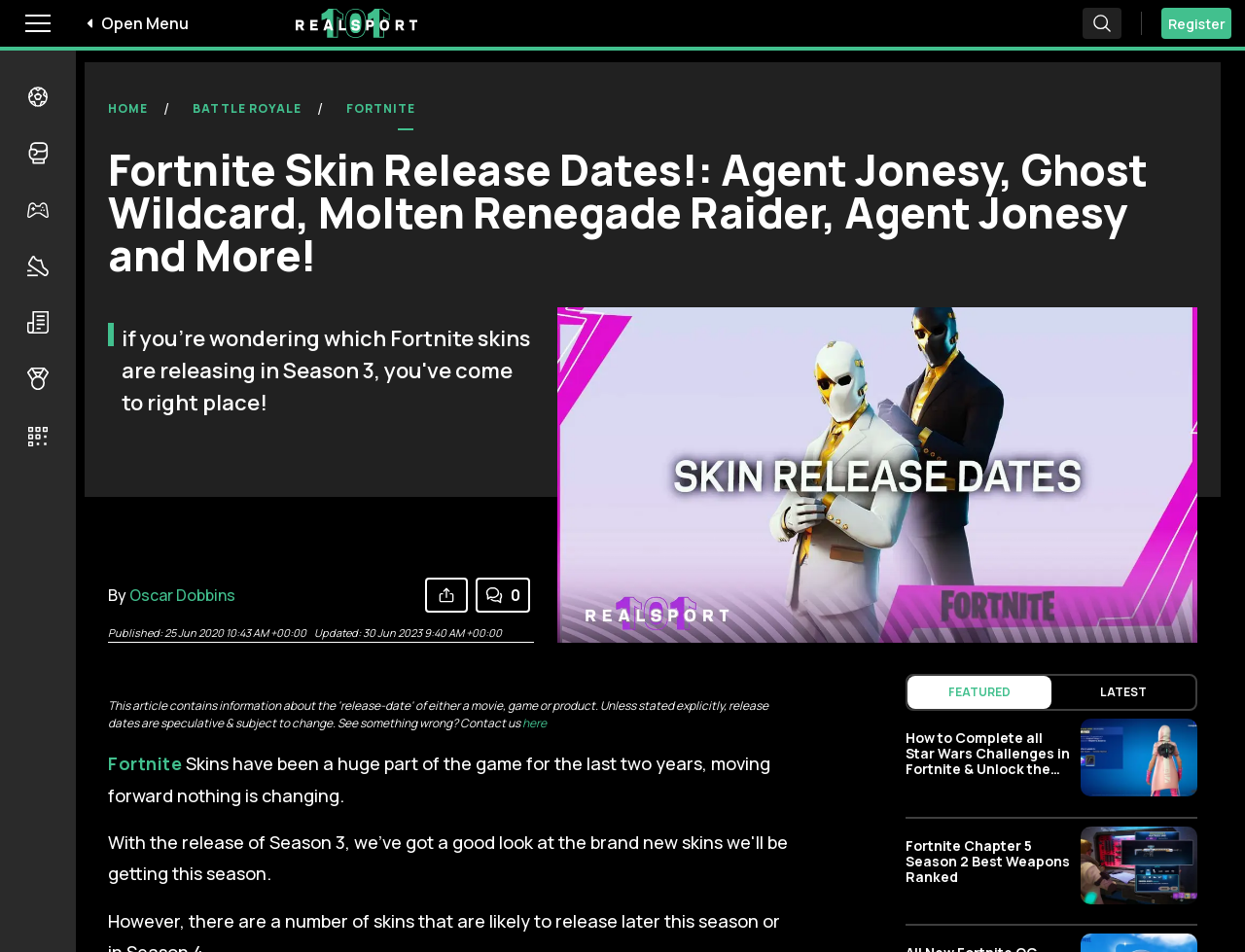What is the category of the article?
Could you please answer the question thoroughly and with as much detail as possible?

The category of the article can be determined by looking at the navigation menu on the top of the webpage, where 'Fortnite' is one of the options. Additionally, the article title 'Fortnite Skin Release Dates!: Agent Jonesy, Ghost Wildcard, Molten Renegade Raider, Agent Jonesy and More!' also indicates that the article is related to Fortnite.